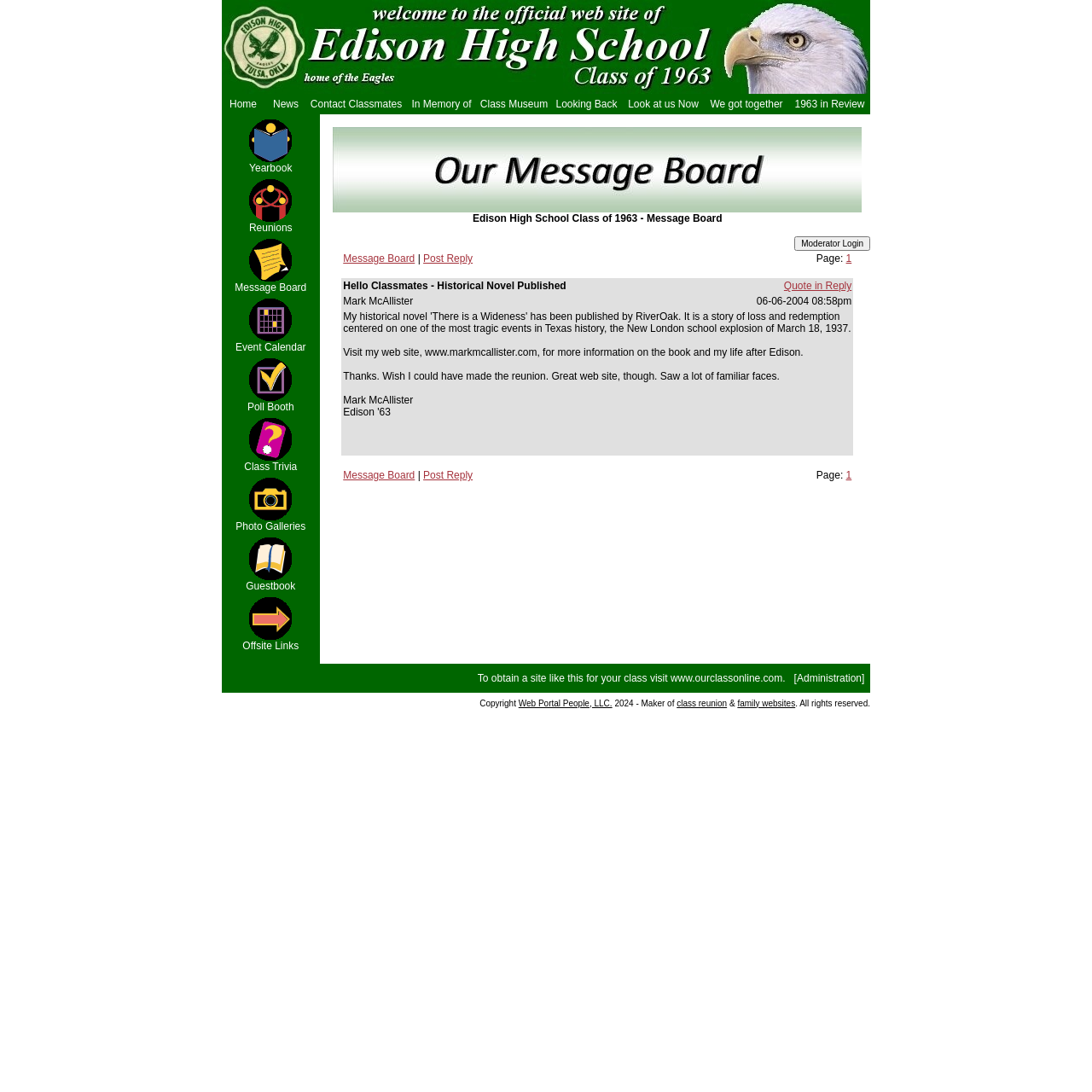Highlight the bounding box of the UI element that corresponds to this description: "Contact Classmates".

[0.284, 0.09, 0.368, 0.101]